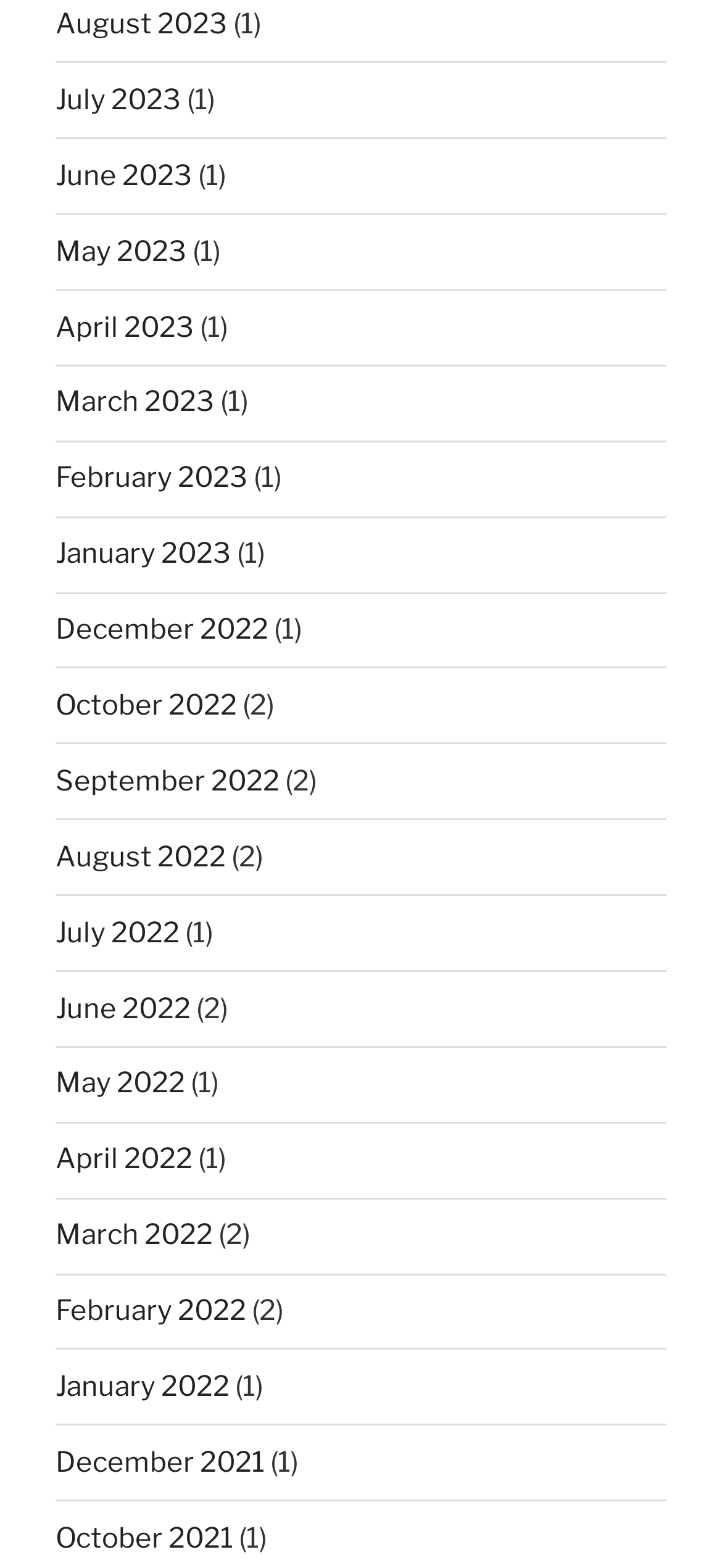Highlight the bounding box coordinates of the element that should be clicked to carry out the following instruction: "Go to July 2023". The coordinates must be given as four float numbers ranging from 0 to 1, i.e., [left, top, right, bottom].

[0.077, 0.053, 0.251, 0.074]